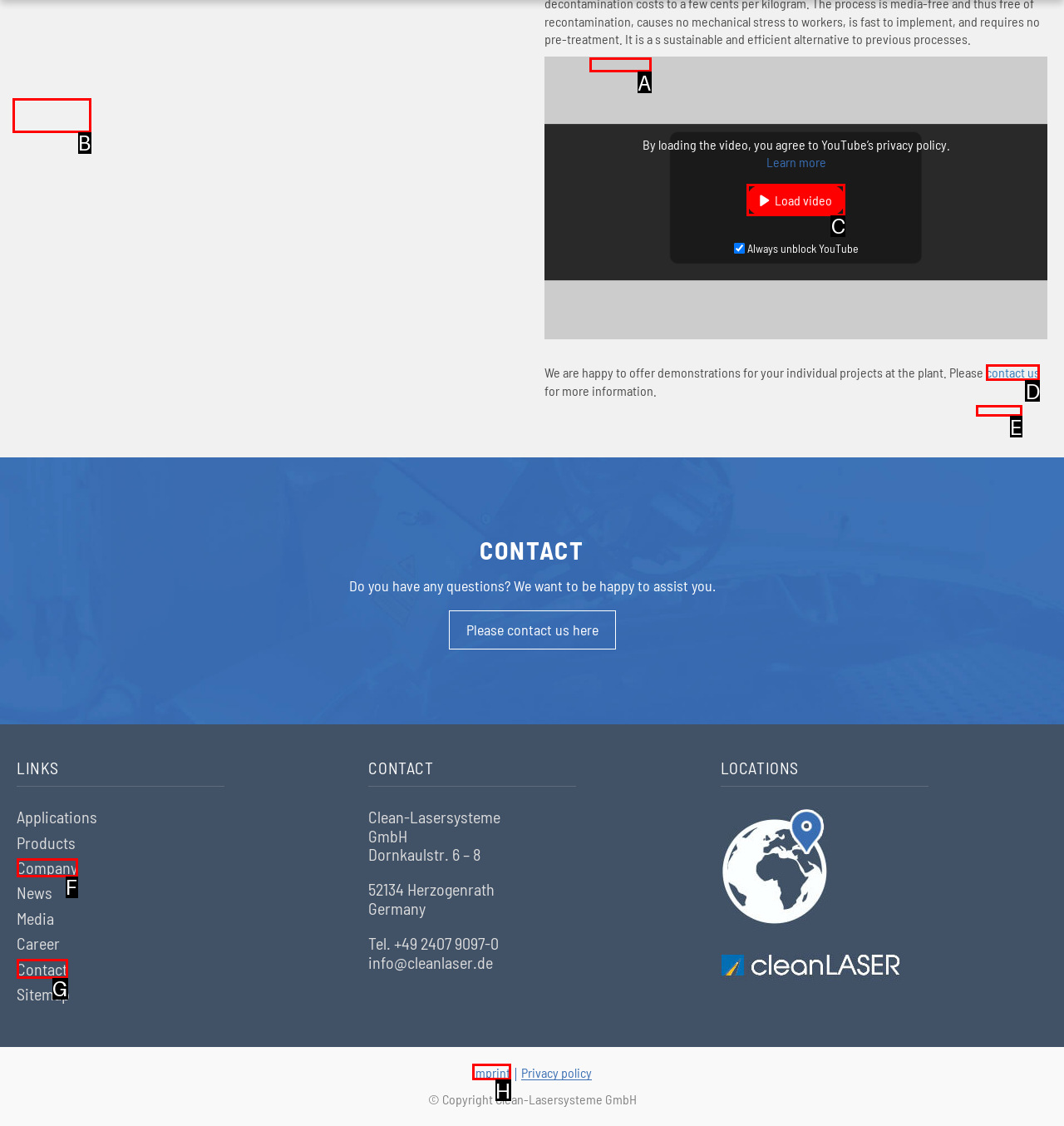What is the letter of the UI element you should click to Contact us? Provide the letter directly.

D